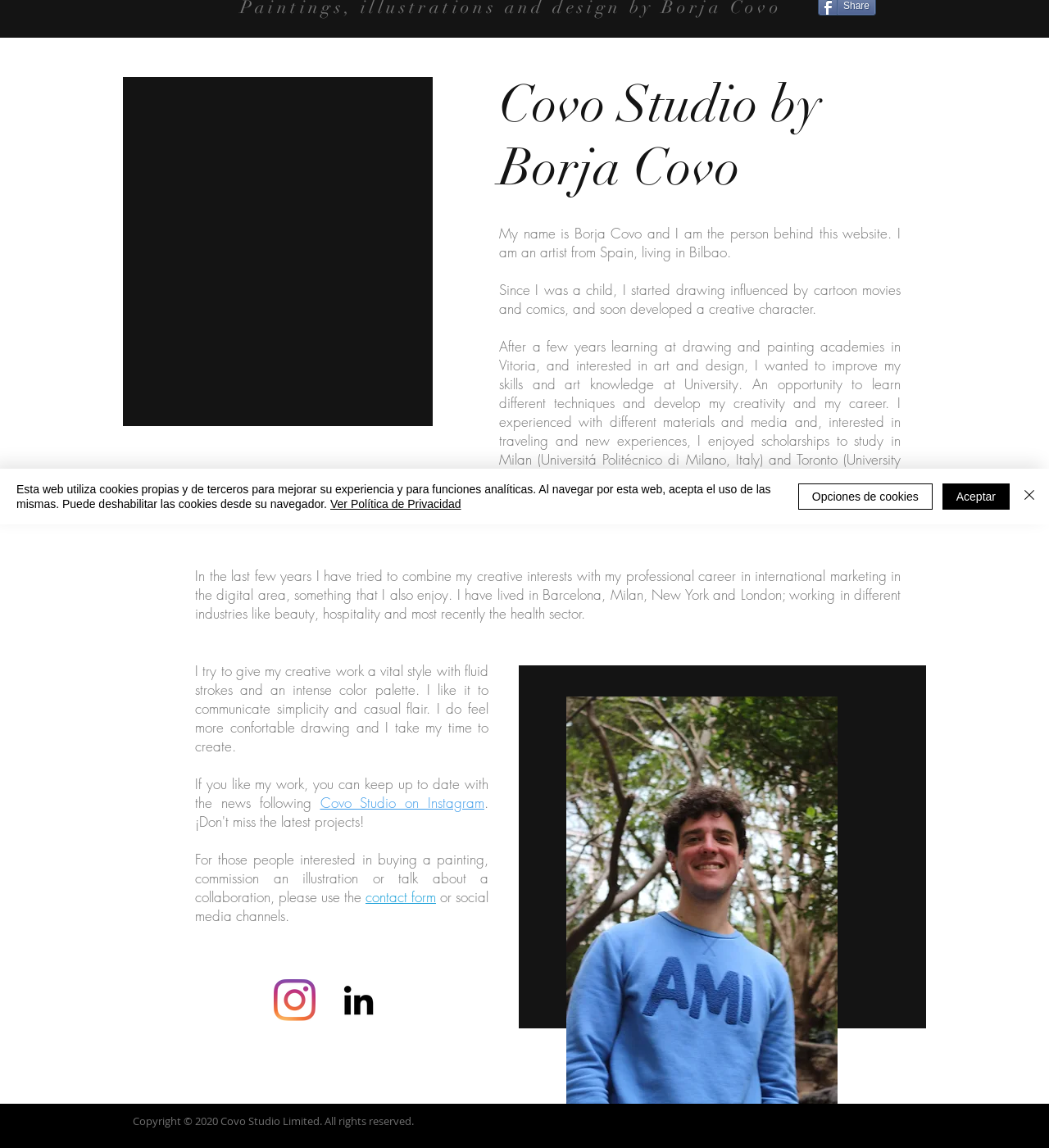Given the element description "aria-label="Close"" in the screenshot, predict the bounding box coordinates of that UI element.

[0.972, 0.419, 0.991, 0.445]